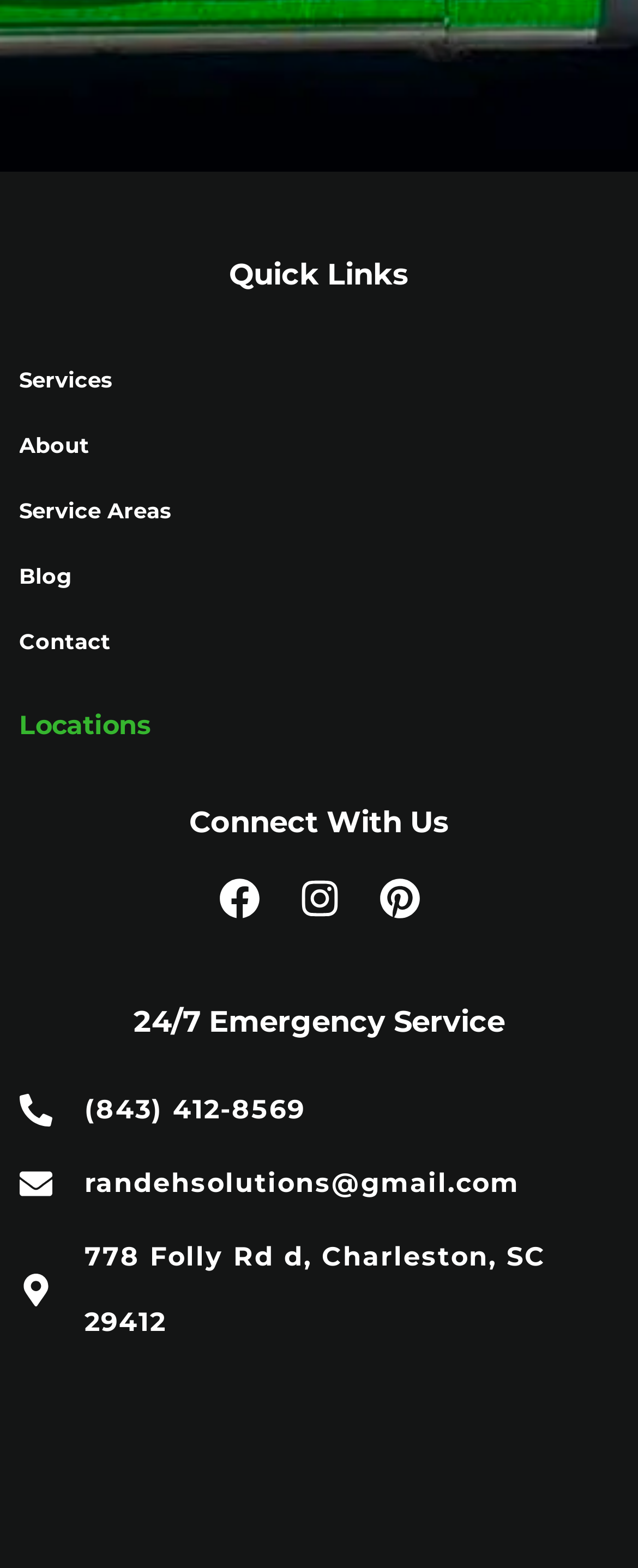Find the bounding box coordinates for the element that must be clicked to complete the instruction: "View locations". The coordinates should be four float numbers between 0 and 1, indicated as [left, top, right, bottom].

[0.03, 0.453, 0.238, 0.472]